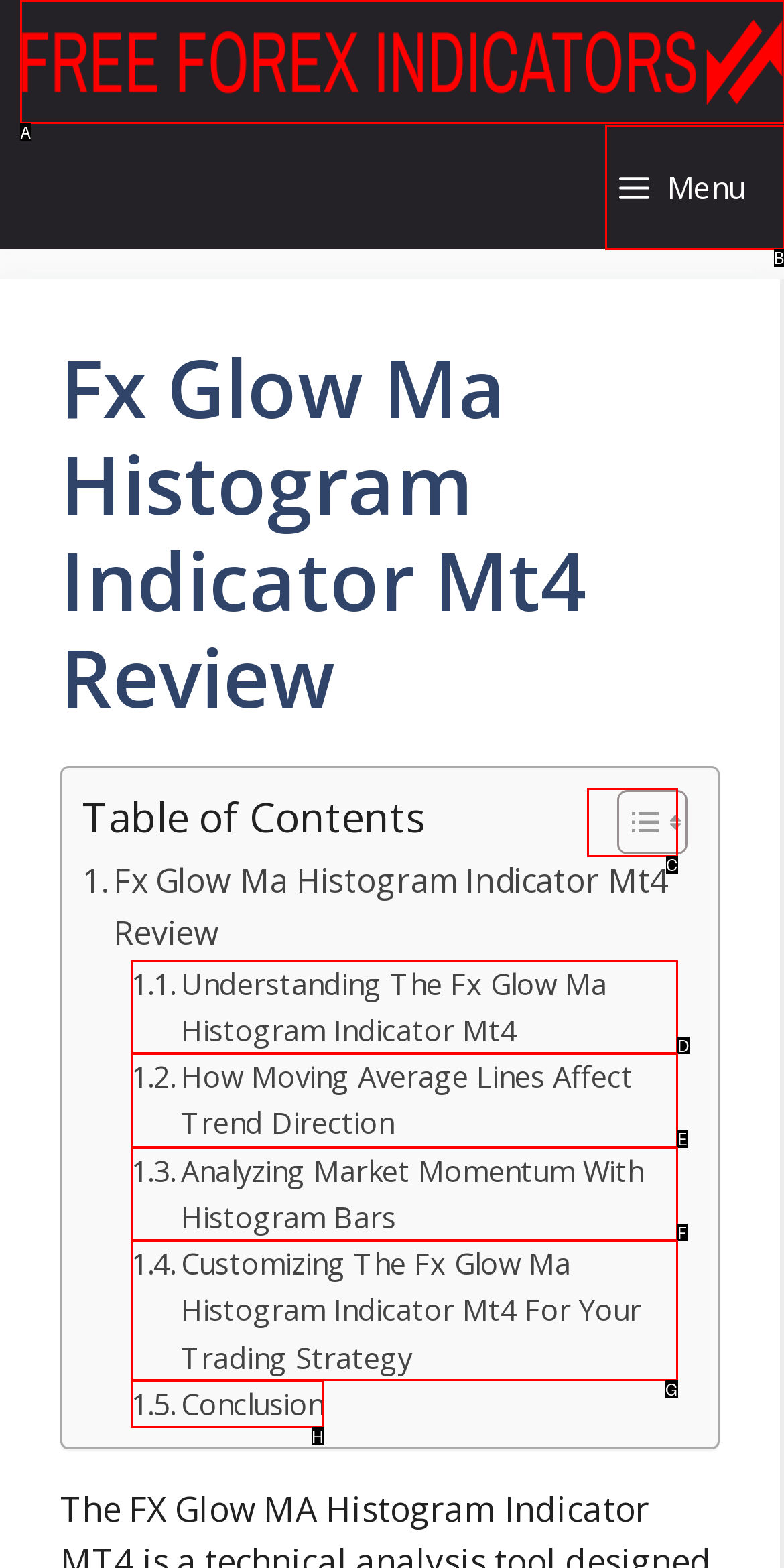Decide which UI element to click to accomplish the task: Click on the 'Free Forex Indicators' link
Respond with the corresponding option letter.

A